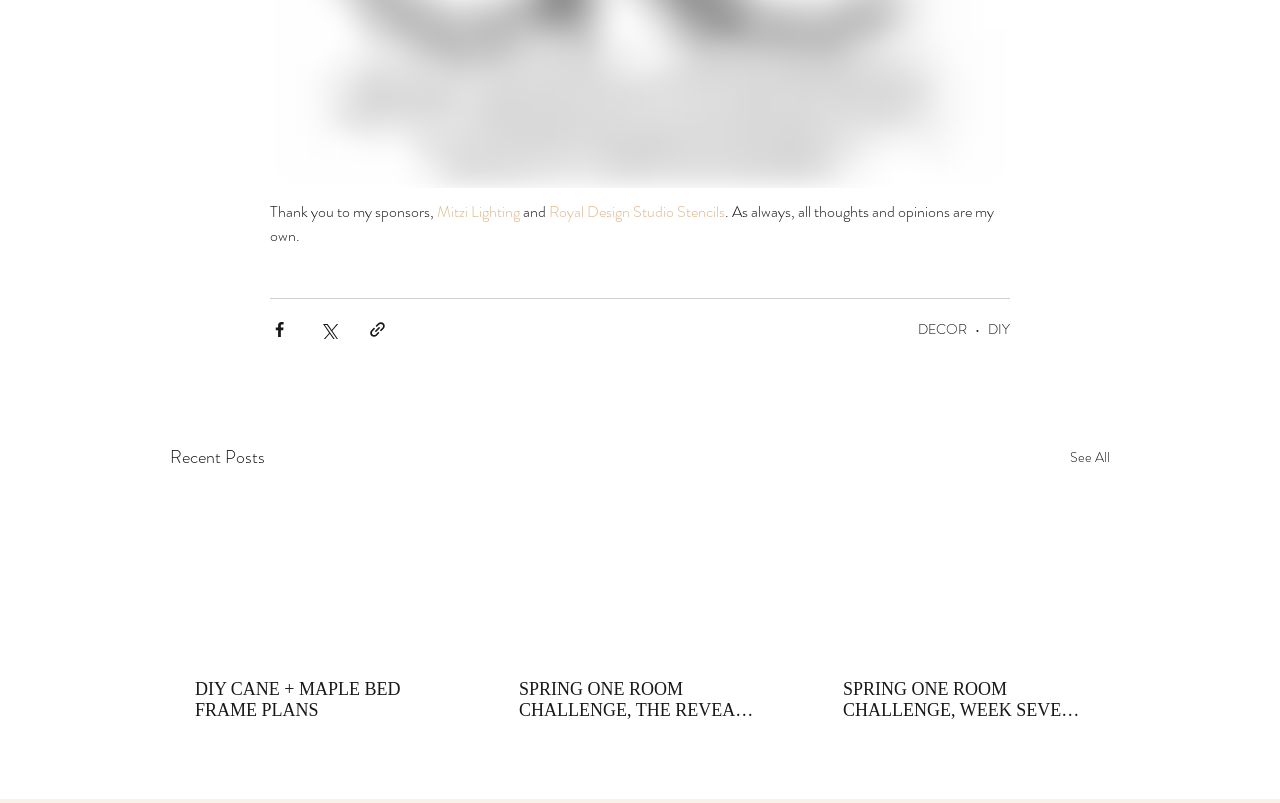For the following element description, predict the bounding box coordinates in the format (top-left x, top-left y, bottom-right x, bottom-right y). All values should be floating point numbers between 0 and 1. Description: DIY

[0.772, 0.397, 0.789, 0.422]